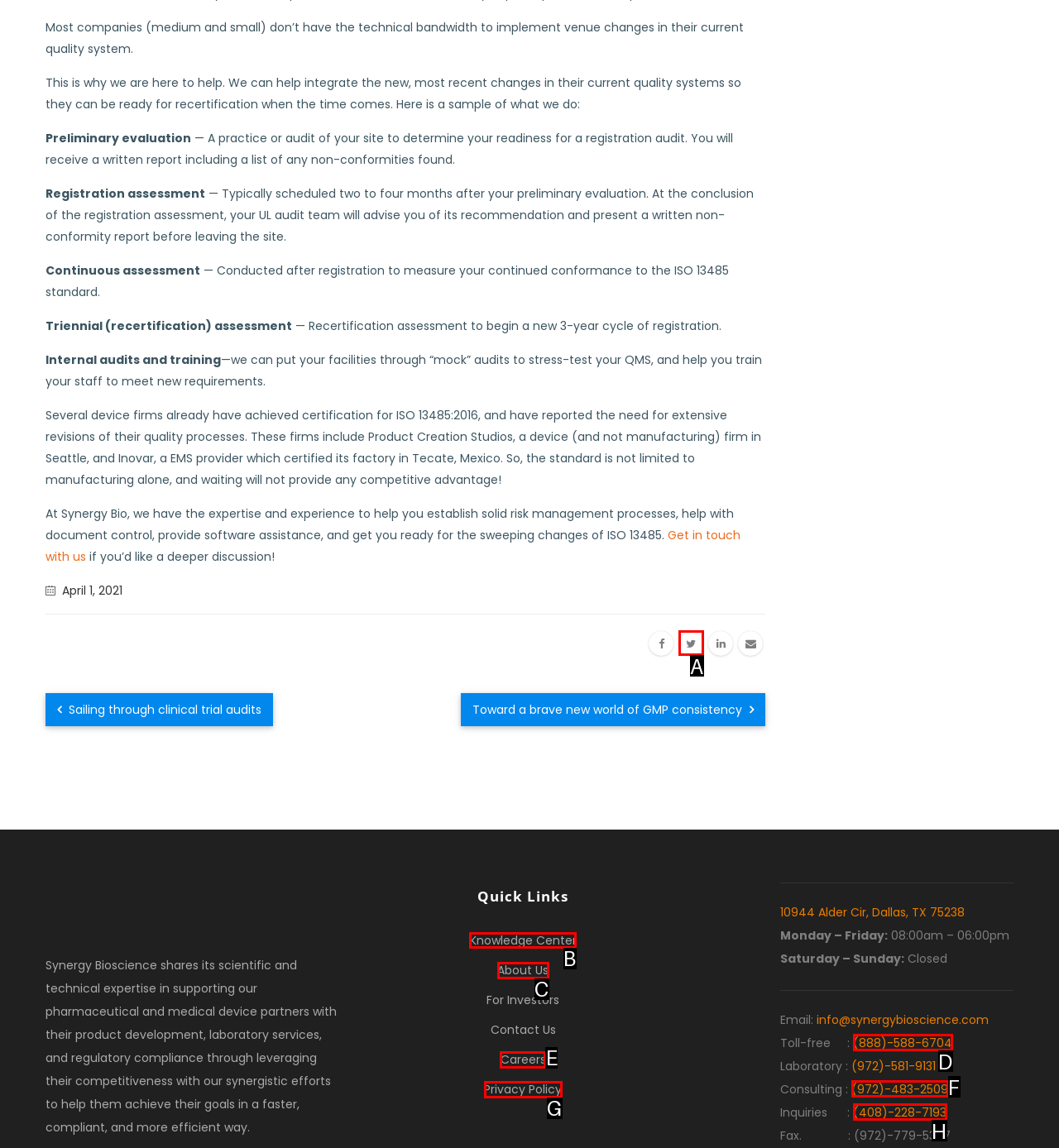Indicate the UI element to click to perform the task: Click 'Knowledge Center'. Reply with the letter corresponding to the chosen element.

B